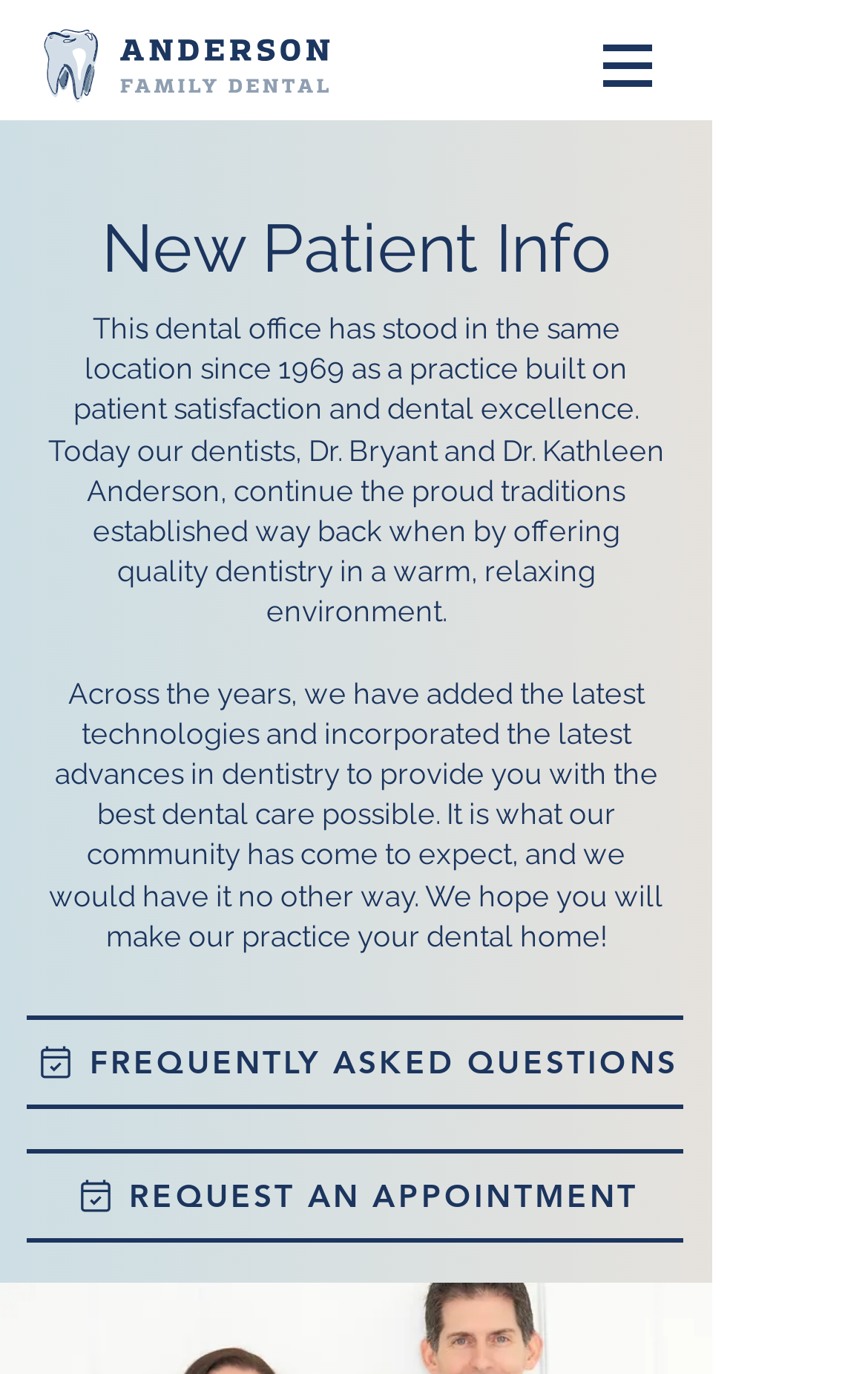What is the purpose of the button with the text 'Open navigation menu'?
Ensure your answer is thorough and detailed.

I determined the purpose of the button by looking at its OCR text and the attribute 'hasPopup: dialog'. This suggests that the button is used to open a navigation menu, which is a common feature in websites.